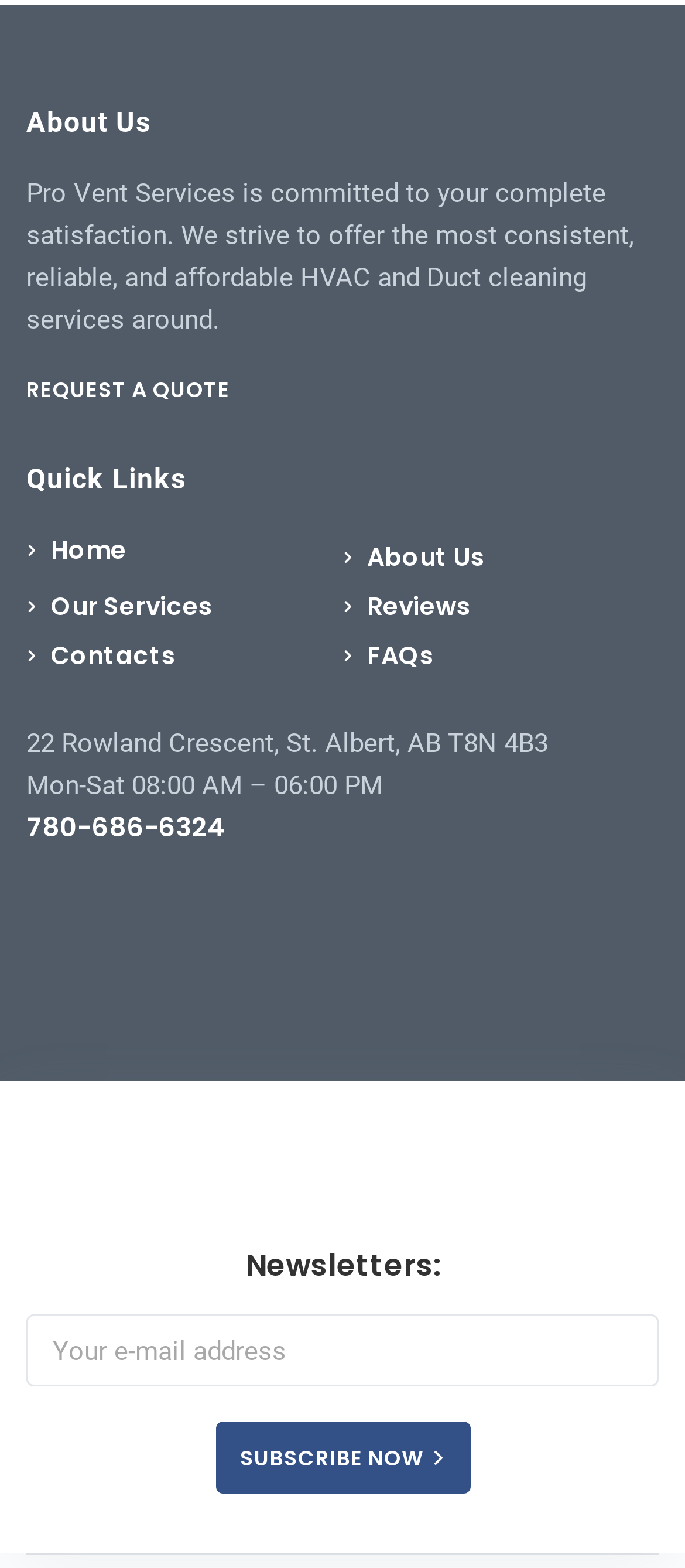Use one word or a short phrase to answer the question provided: 
What is the company's commitment?

Complete satisfaction